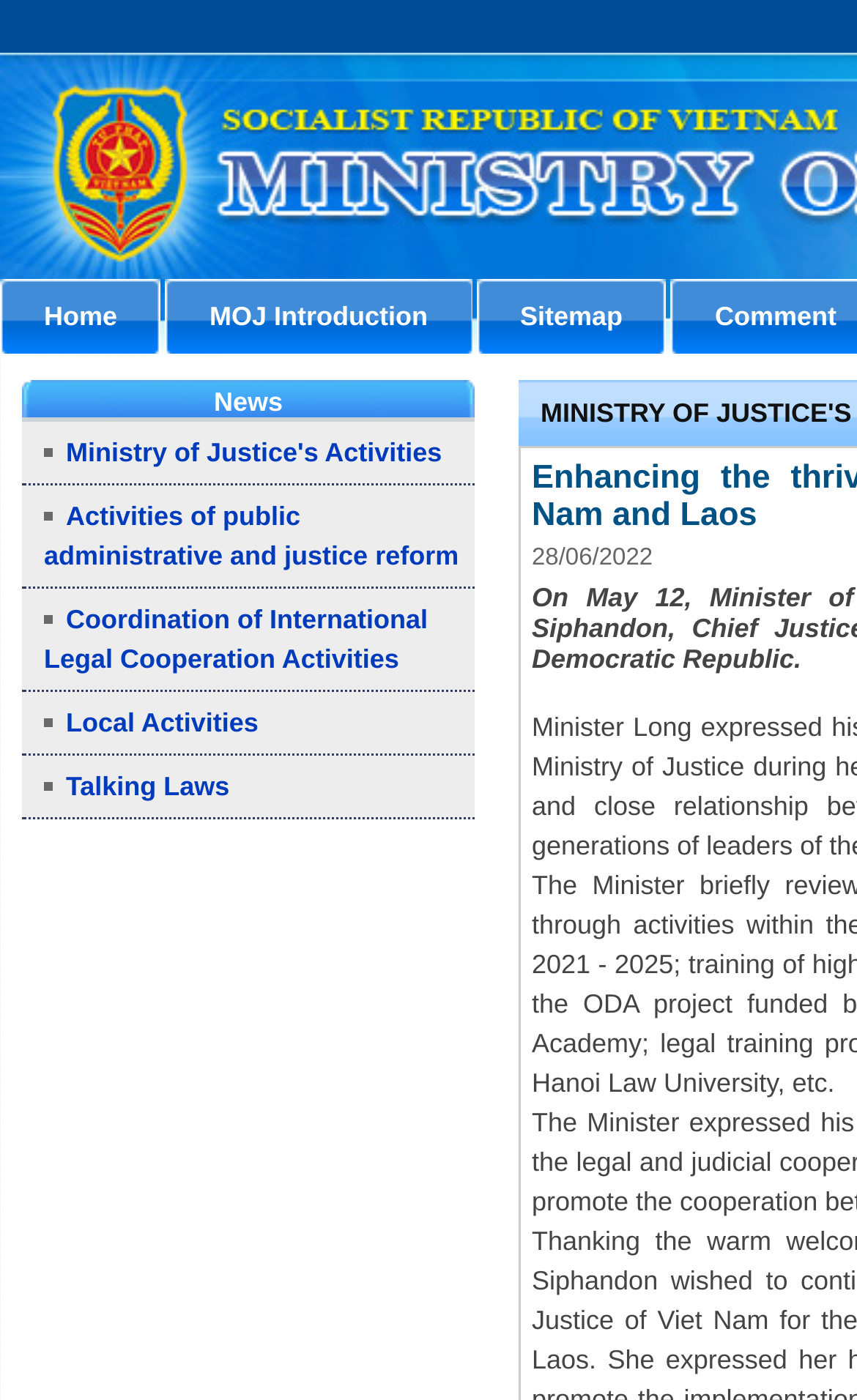Identify and extract the main heading of the webpage.

Enhancing the thriving and effective cooperation between Viet Nam and Laos